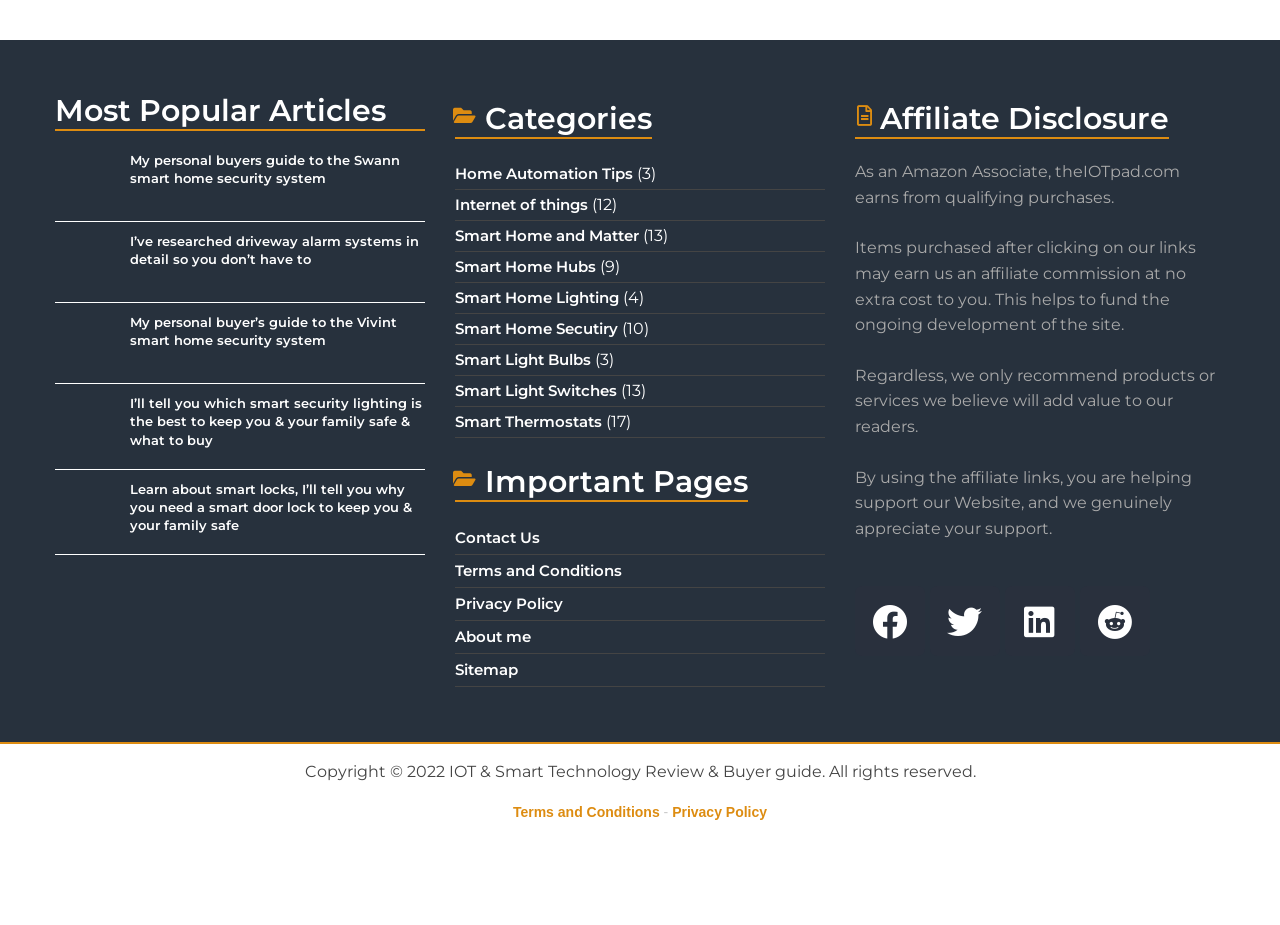Specify the bounding box coordinates of the element's region that should be clicked to achieve the following instruction: "Click on the 'Contact Us' link". The bounding box coordinates consist of four float numbers between 0 and 1, in the format [left, top, right, bottom].

[0.355, 0.568, 0.645, 0.596]